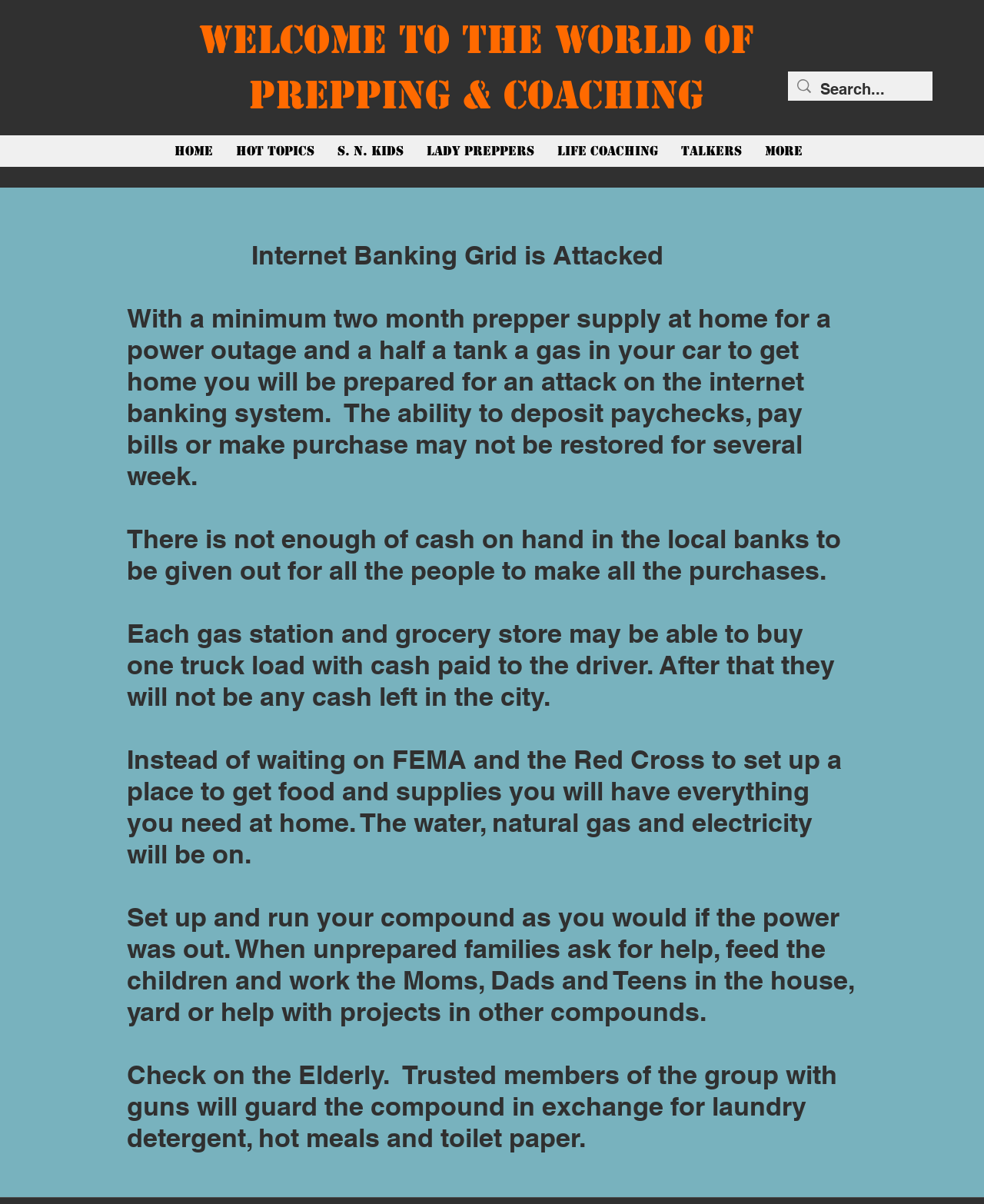Identify the bounding box coordinates of the HTML element based on this description: "S. N. Kids".

[0.331, 0.112, 0.422, 0.139]